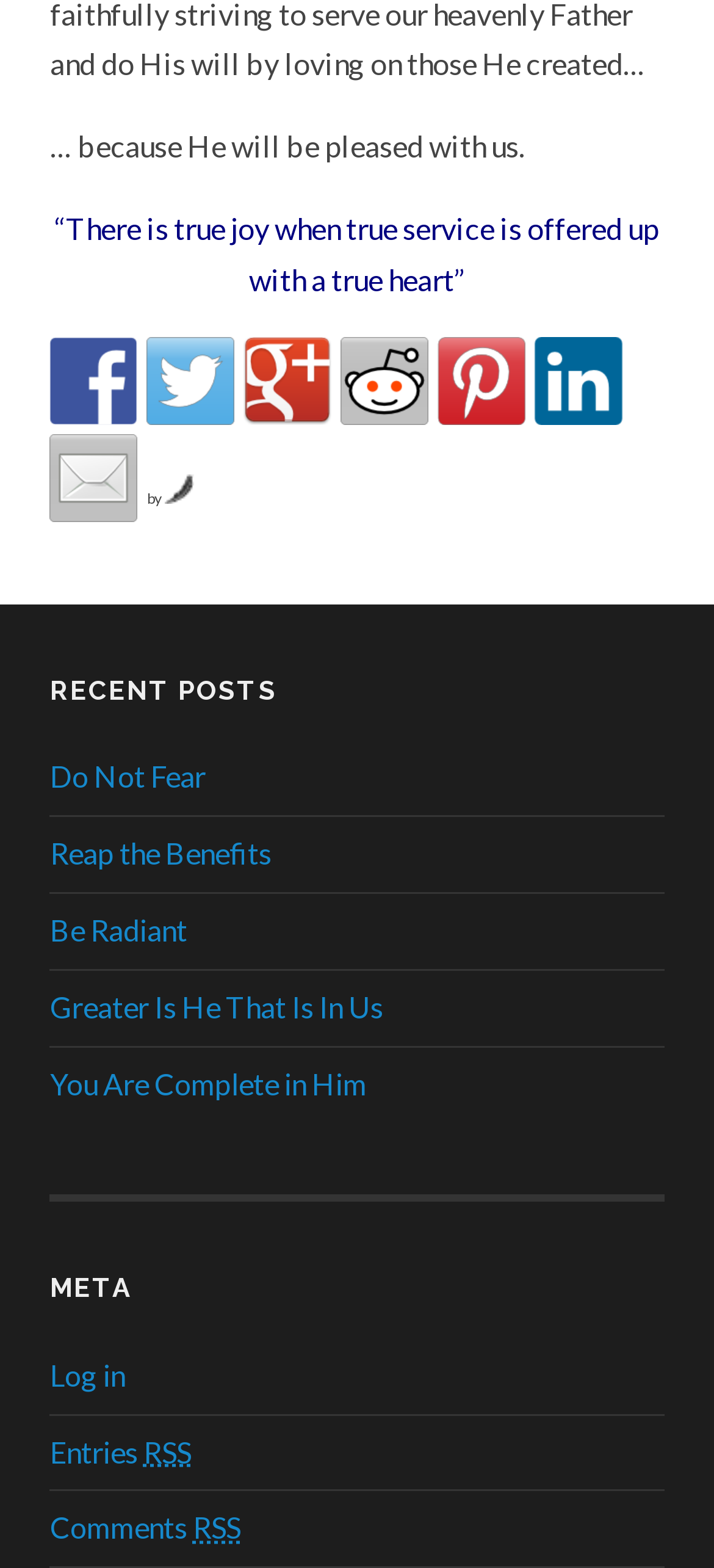Identify the bounding box coordinates of the section that should be clicked to achieve the task described: "Read recent post 'Do Not Fear'".

[0.07, 0.484, 0.288, 0.506]